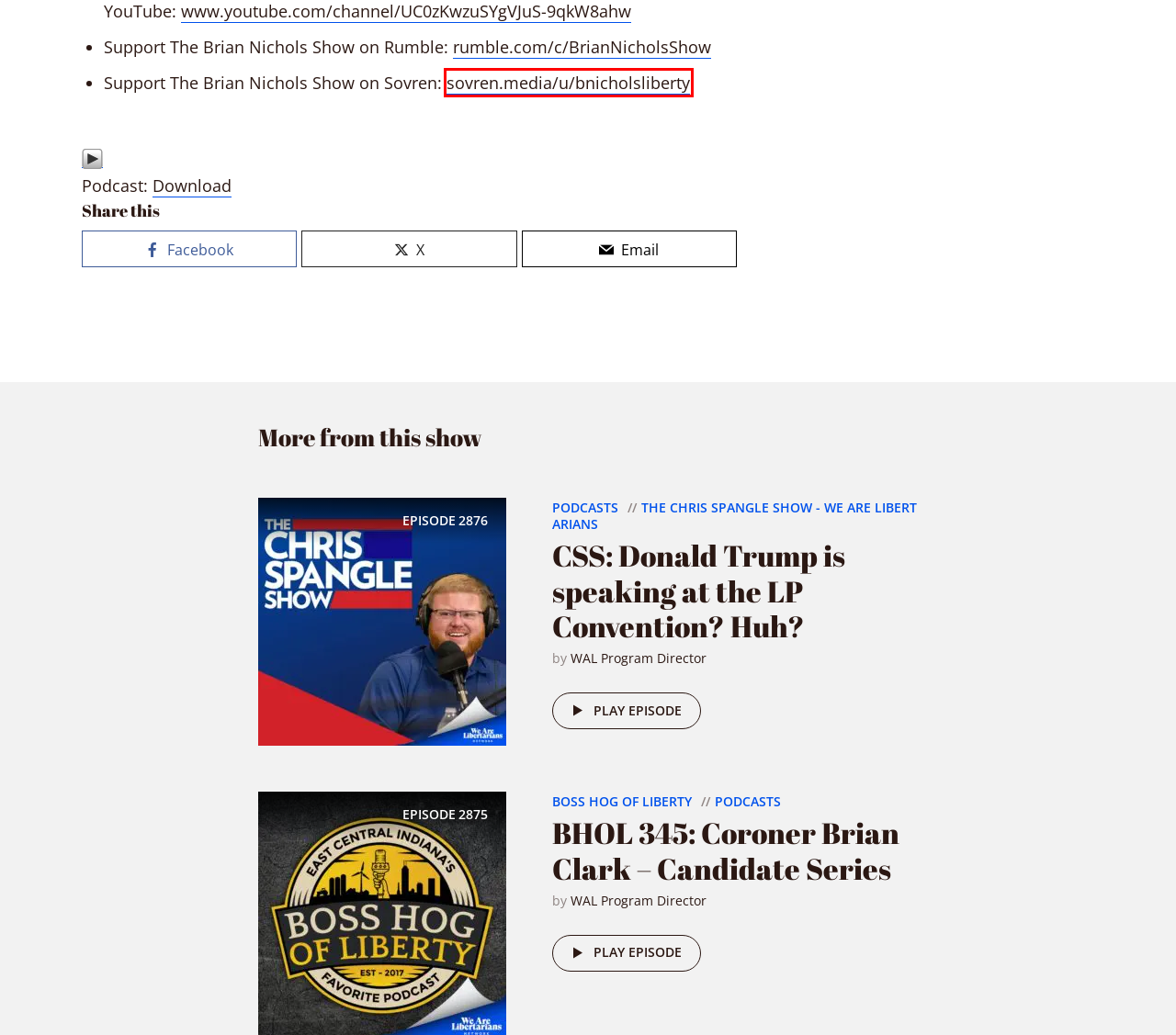Look at the screenshot of a webpage, where a red bounding box highlights an element. Select the best description that matches the new webpage after clicking the highlighted element. Here are the candidates:
A. CSS: Donald Trump is speaking at the LP Convention? Huh?
B. We Are Libertarians
C. The Chris Spangle Show - We Are Libertarians Archives  - We Are Libertarians Podcast Network
D. BHOL 345: Coroner Brian Clark - Candidate Series
E. WAL Program Director, Author at We Are Libertarians Podcast Network
F. Basics of Libertarianism Archives  - We Are Libertarians Podcast Network
G. BNicholsLiberty's profile - Users - sovren.media
H. BHOL Archives  - We Are Libertarians Podcast Network

G